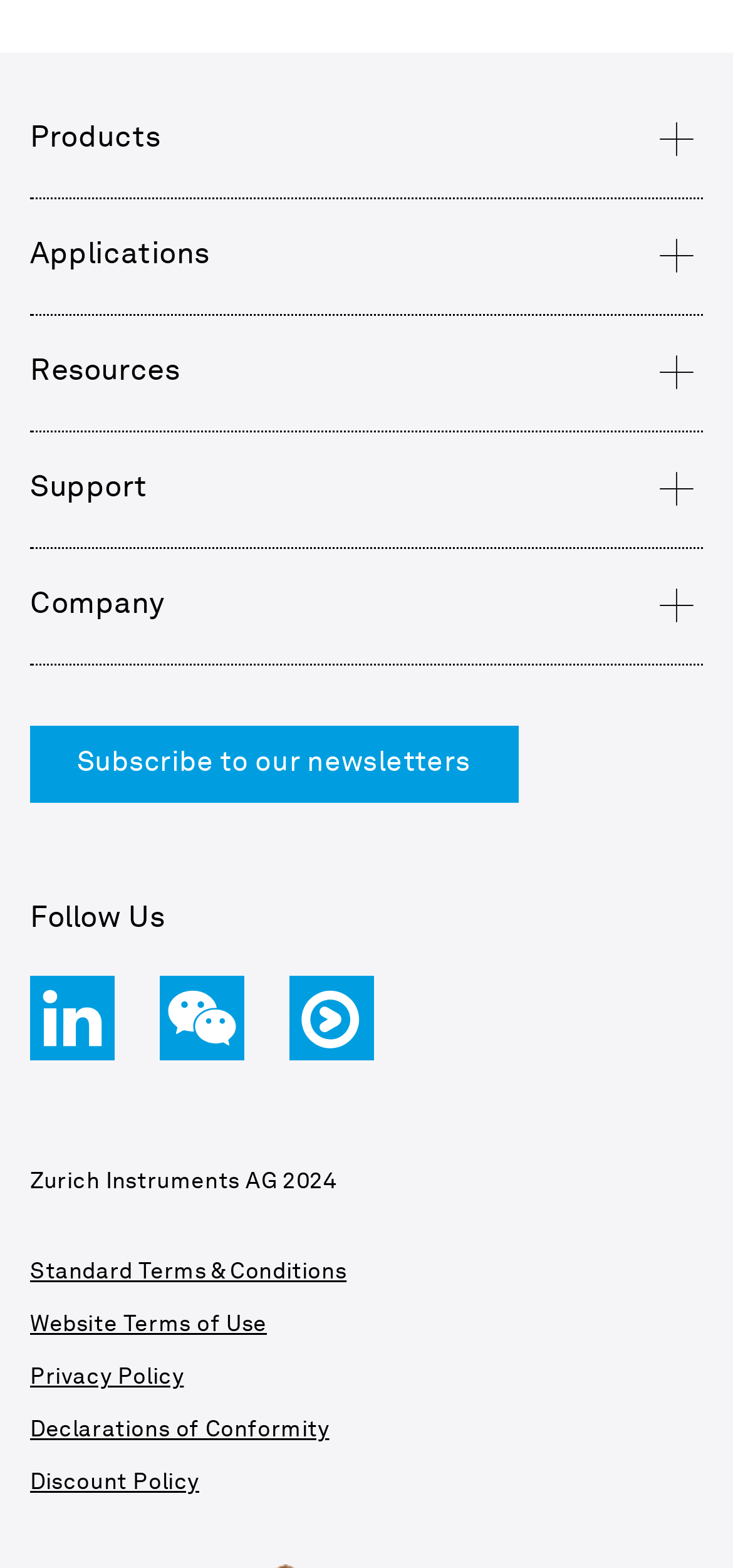Determine the bounding box coordinates for the element that should be clicked to follow this instruction: "View Standard Terms & Conditions". The coordinates should be given as four float numbers between 0 and 1, in the format [left, top, right, bottom].

[0.041, 0.805, 0.473, 0.819]